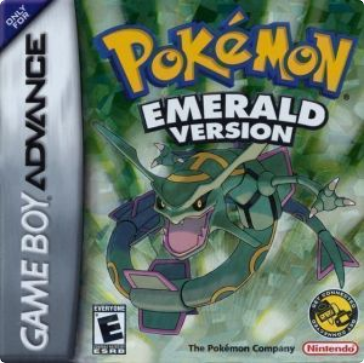Using the elements shown in the image, answer the question comprehensively: What is the color of the title 'POKÉMON' on the cover?

The title 'POKÉMON' appears at the top of the cover in bold, yellow lettering, which stands out against the green background.